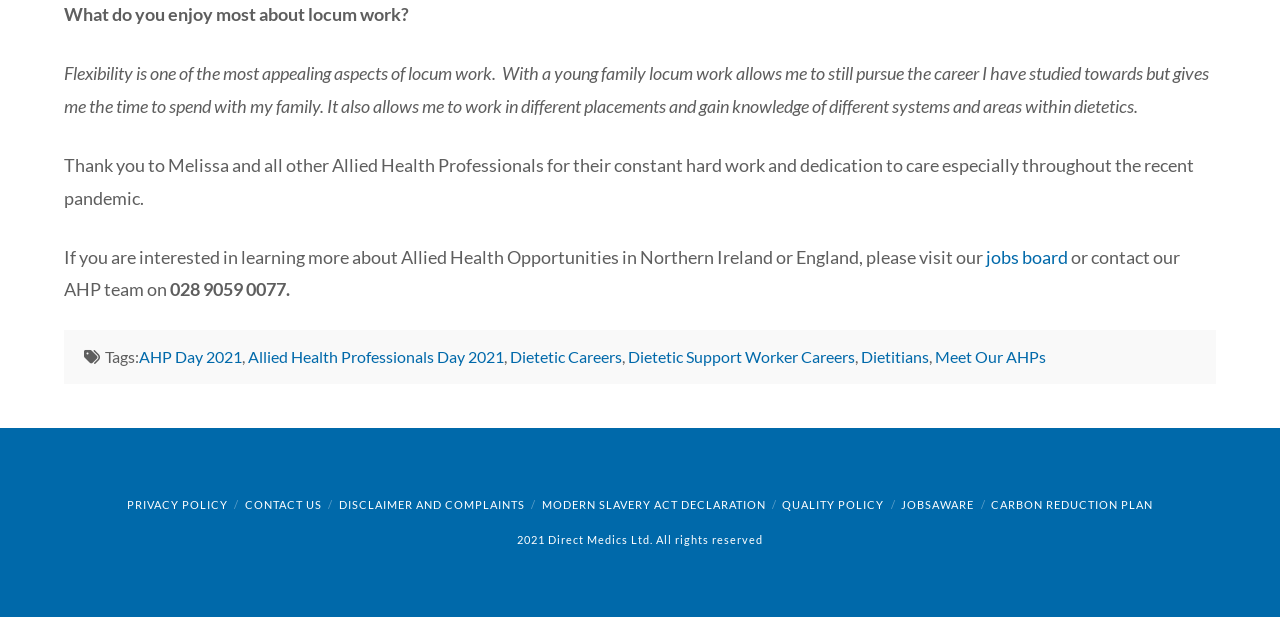Could you determine the bounding box coordinates of the clickable element to complete the instruction: "Click the 'jobs board' link"? Provide the coordinates as four float numbers between 0 and 1, i.e., [left, top, right, bottom].

[0.77, 0.399, 0.834, 0.434]